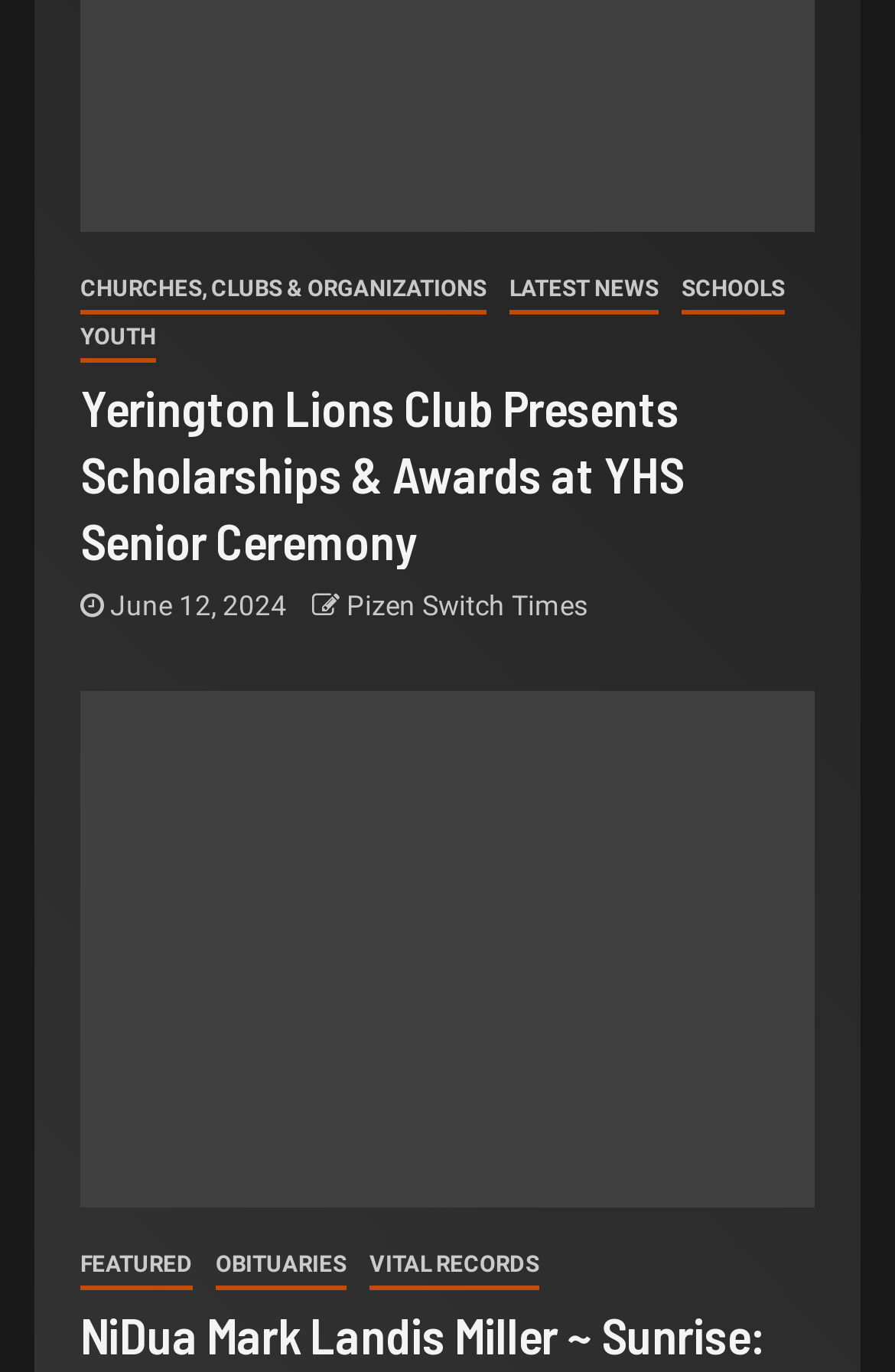What is the date mentioned in the article?
Please provide a single word or phrase in response based on the screenshot.

June 12, 2024